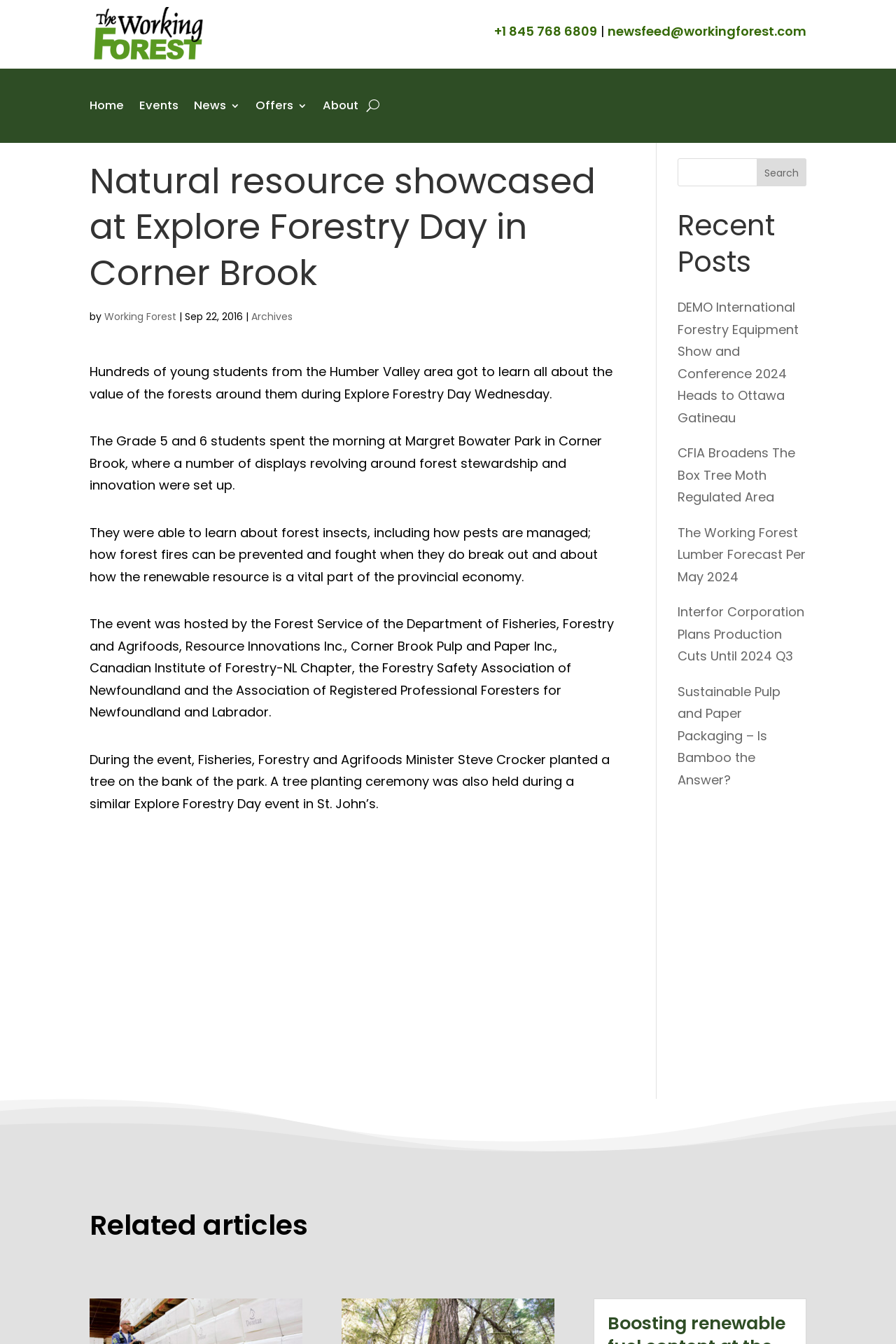Extract the primary header of the webpage and generate its text.

Natural resource showcased at Explore Forestry Day in Corner Brook